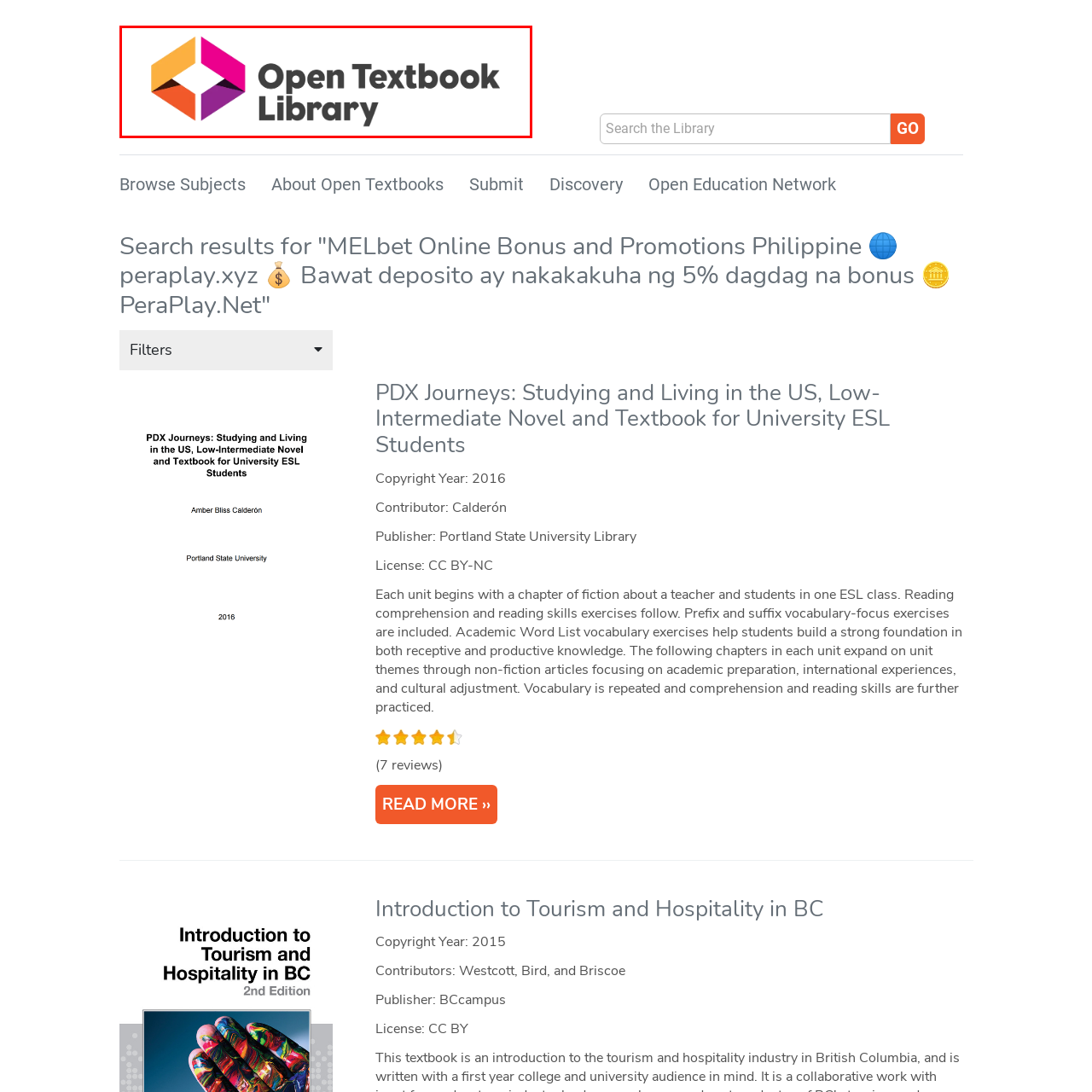Elaborate on the image enclosed by the red box with a detailed description.

The image showcases the logo of the Open Textbook Library, prominently featuring a stylized geometric shape in vibrant colors including orange, pink, and purple, alongside bold grey text stating "Open Textbook Library." This logo represents an online platform dedicated to providing free and openly licensed educational materials. As an essential resource, the library aims to enhance the accessibility of educational content for students and educators, promoting collaboration and sharing in academia. The eye-catching design reflects the library's commitment to innovation and inclusiveness in educational resources.